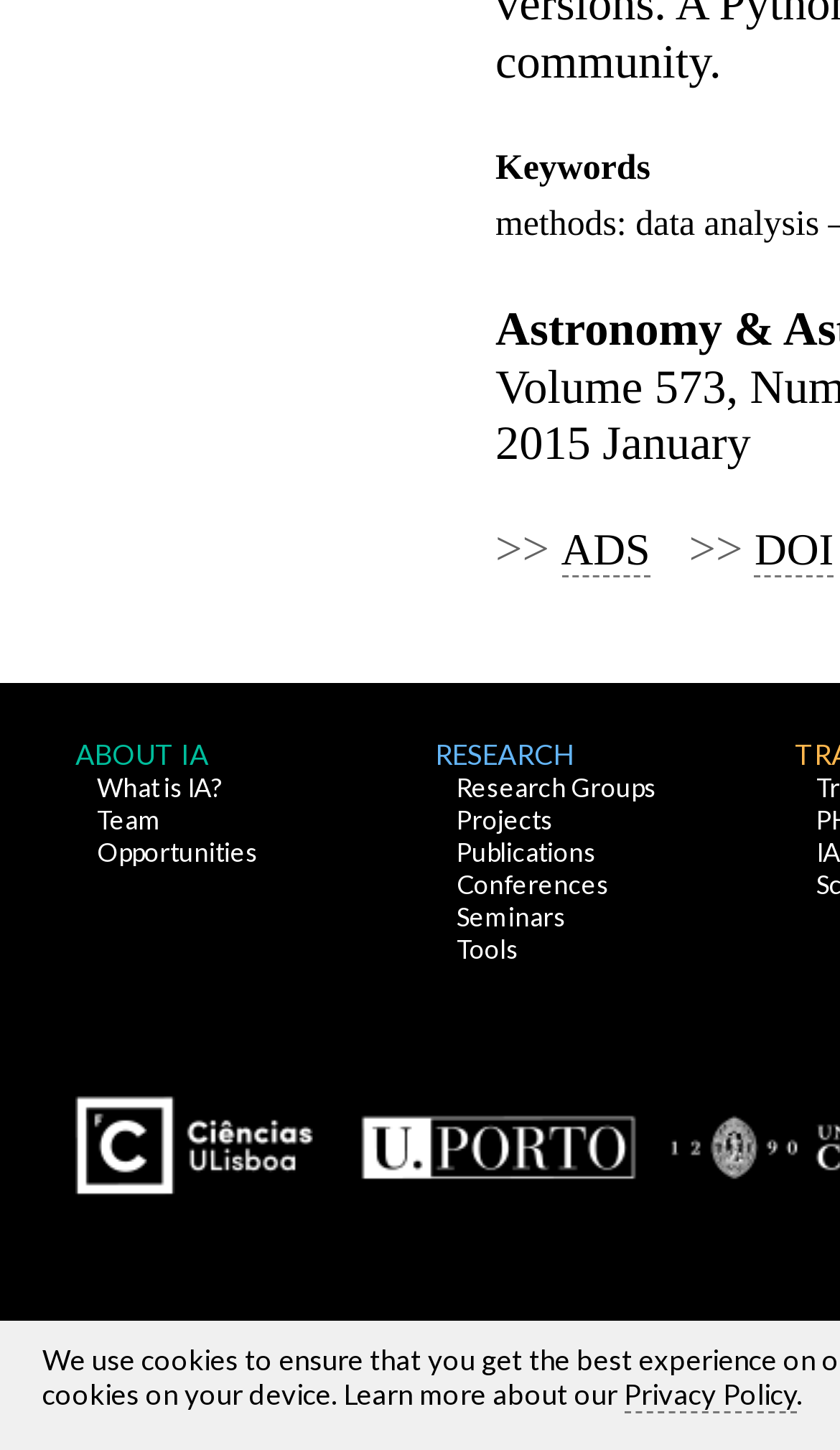Based on the provided description, "Seminars", find the bounding box of the corresponding UI element in the screenshot.

[0.544, 0.622, 0.674, 0.644]